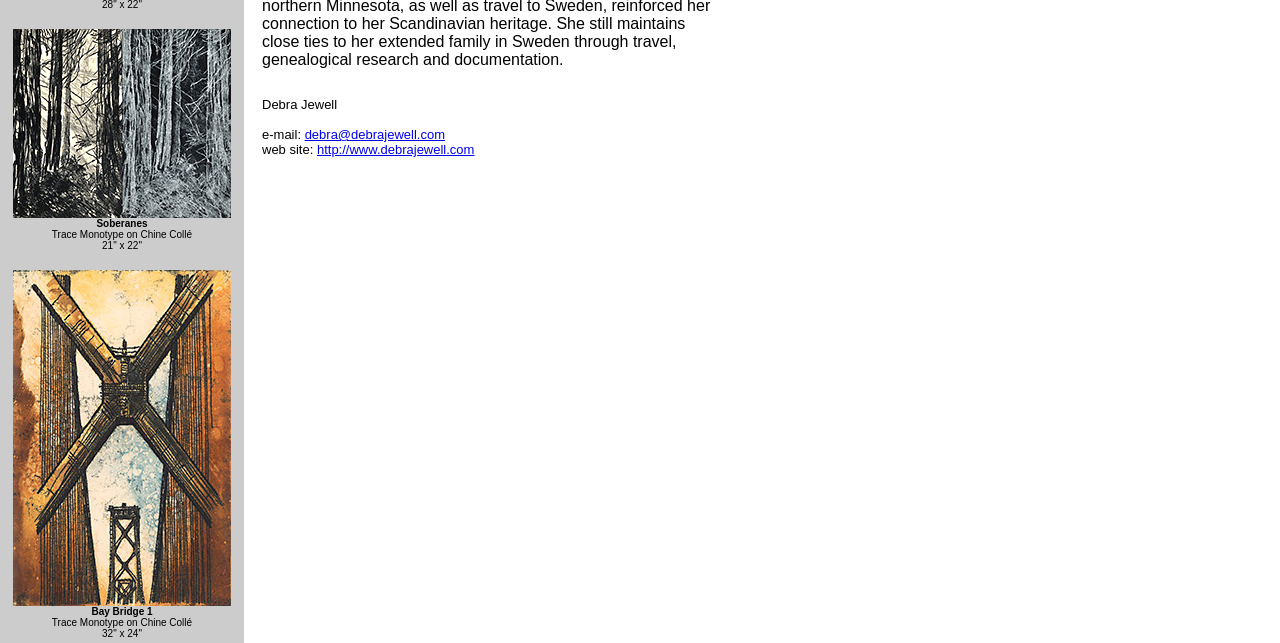Provide the bounding box coordinates of the HTML element this sentence describes: "http://www.debrajewell.com". The bounding box coordinates consist of four float numbers between 0 and 1, i.e., [left, top, right, bottom].

[0.248, 0.221, 0.371, 0.244]